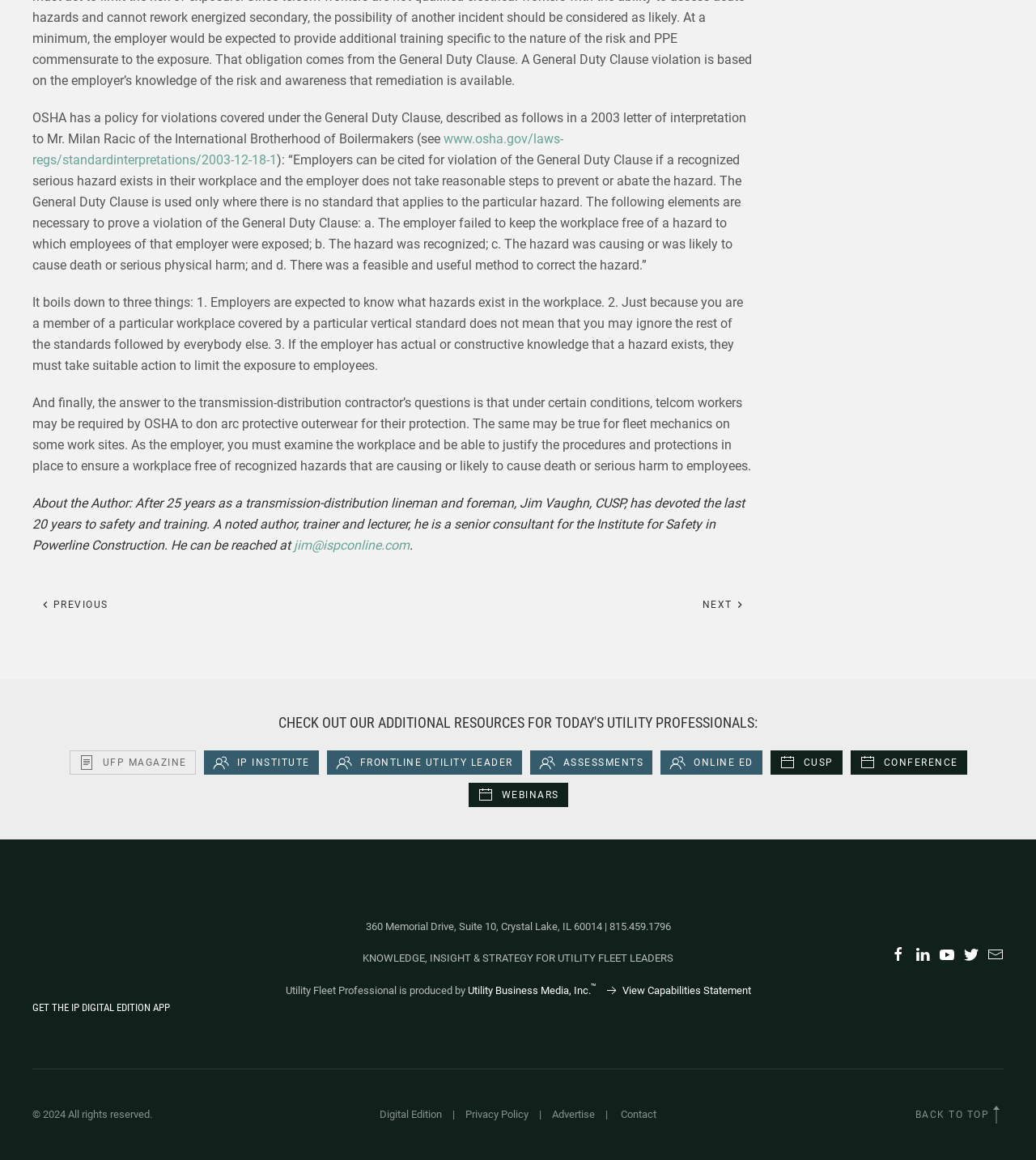What is the name of the organization that produced Utility Fleet Professional? Observe the screenshot and provide a one-word or short phrase answer.

Utility Business Media, Inc.